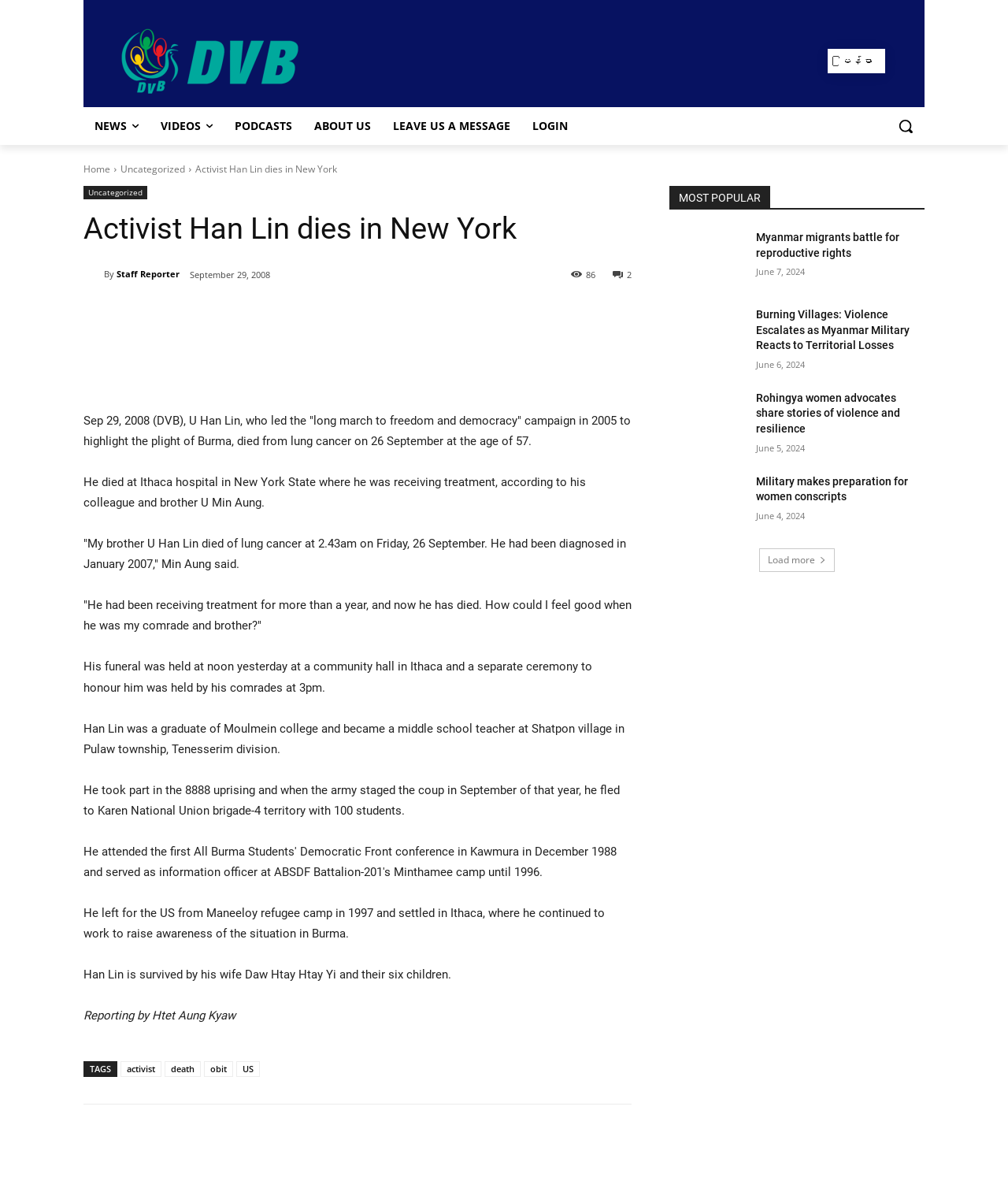Locate the bounding box coordinates for the element described below: "Leave us a message". The coordinates must be four float values between 0 and 1, formatted as [left, top, right, bottom].

[0.379, 0.091, 0.517, 0.123]